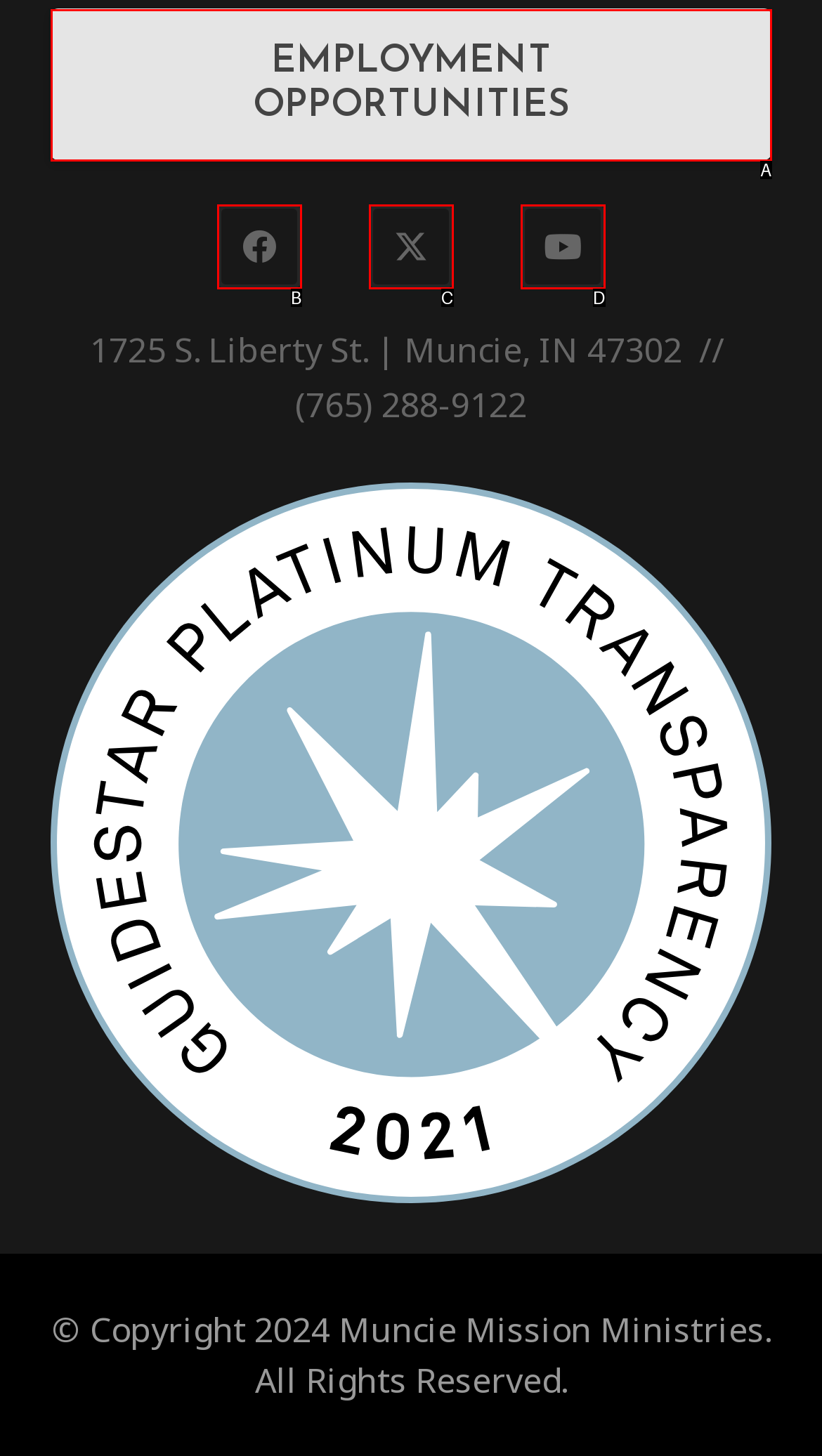Given the description: aria-label="Twitter" title="Twitter", identify the corresponding option. Answer with the letter of the appropriate option directly.

C